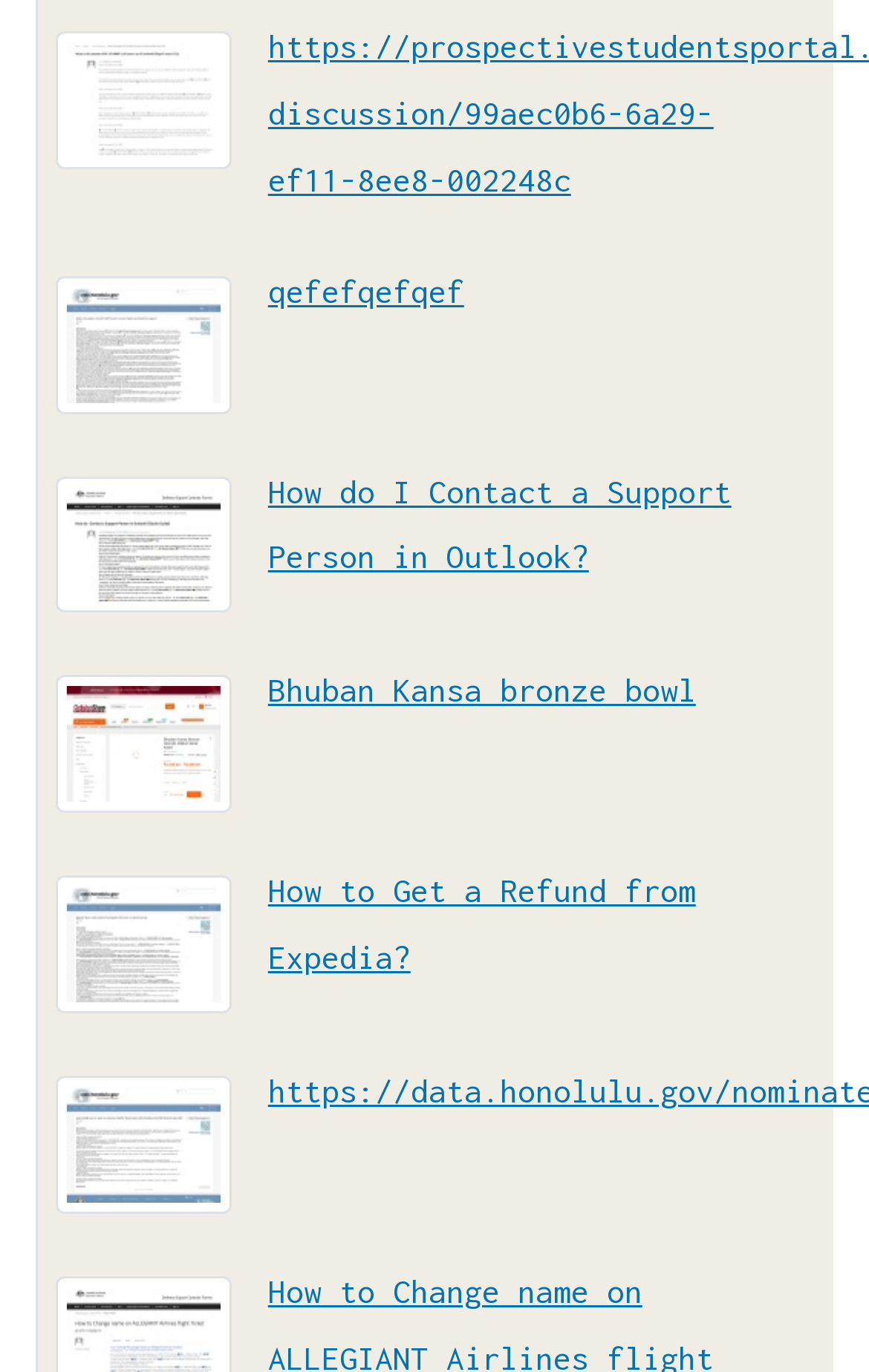Find the bounding box coordinates for the UI element whose description is: "title="Bhuban Kansa bronze bowl"". The coordinates should be four float numbers between 0 and 1, in the format [left, top, right, bottom].

[0.064, 0.525, 0.267, 0.554]